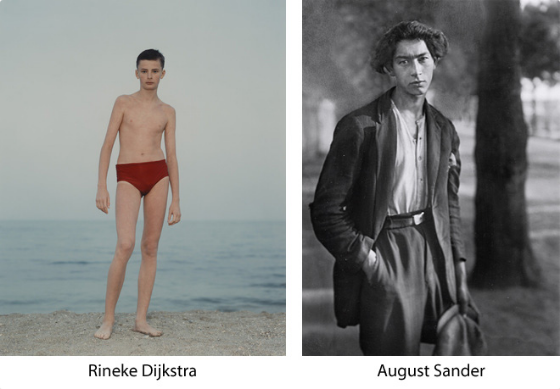Provide a comprehensive description of the image.

This image features two notable photographers and their iconic works, juxtaposing Rineke Dijkstra's contemporary portrait with a historic image by August Sander. On the left, Rineke Dijkstra presents a striking photographic portrayal of a boy in red swim trunks, standing on the beach with the serene sea in the background. This work exemplifies Dijkstra's exploration of youth and identity through direct gaze and natural poses, characteristic of her beach series.

On the right, August Sander’s monochromatic portrait of a young man captures the essence of early 20th-century photography. Sander's subject, with his reflective expression and formal attire, portrays a sense of seriousness emblematic of his approach to documenting everyday people and societal types in Germany. 

The pairing of these images invites a dialogue about the evolution of portraiture, as each photographer employs different techniques and contexts to explore themes of identity, youth, and the human experience, showcasing the distinct yet complementary approaches of Dijkstra and Sander in the realm of photography.